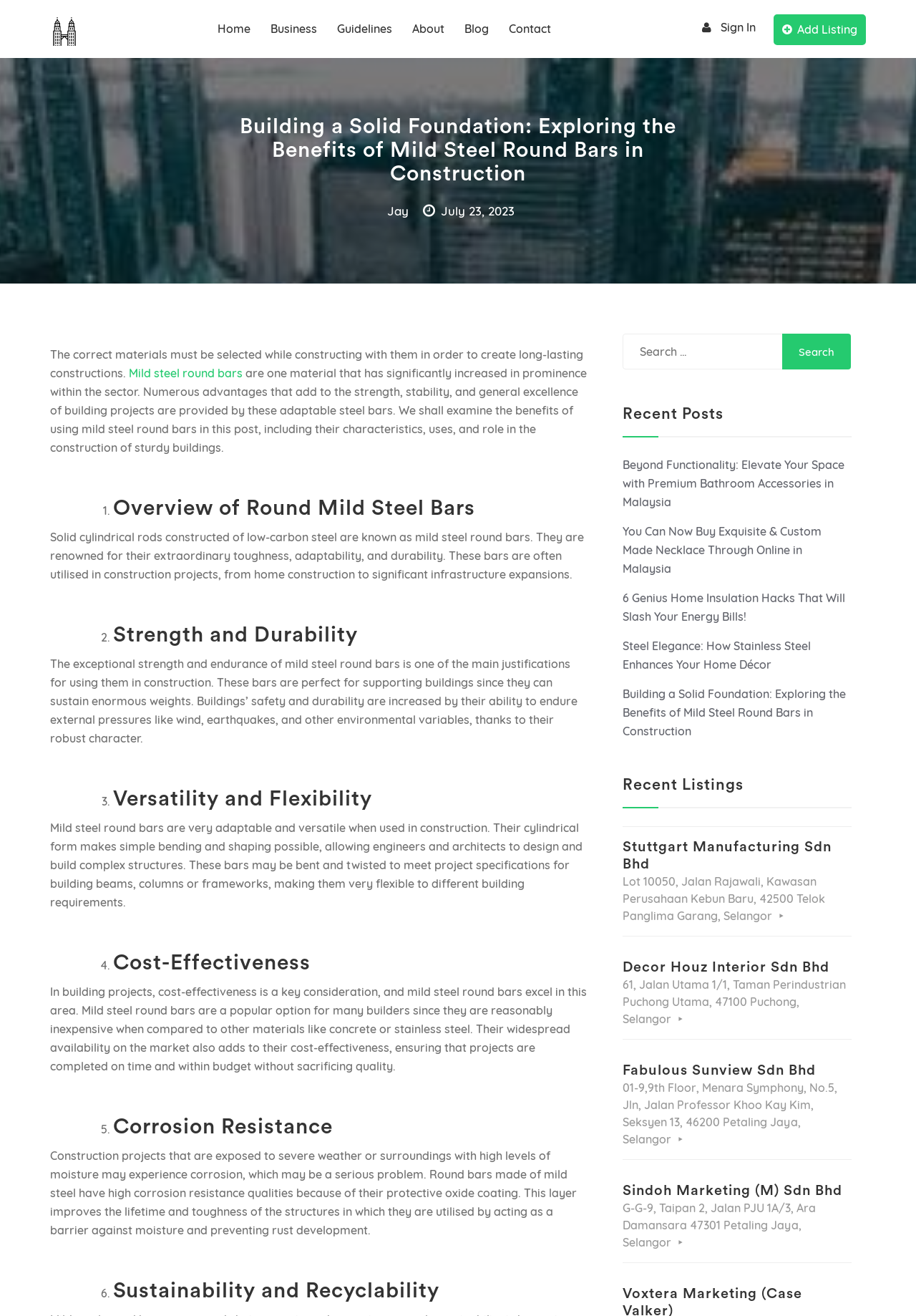What is the benefit of mild steel round bars in terms of corrosion?
Please give a detailed answer to the question using the information shown in the image.

The webpage explains that mild steel round bars have high corrosion resistance qualities due to their protective oxide coating, which acts as a barrier against moisture and prevents rust development, making them suitable for construction projects exposed to severe weather or surroundings with high levels of moisture.